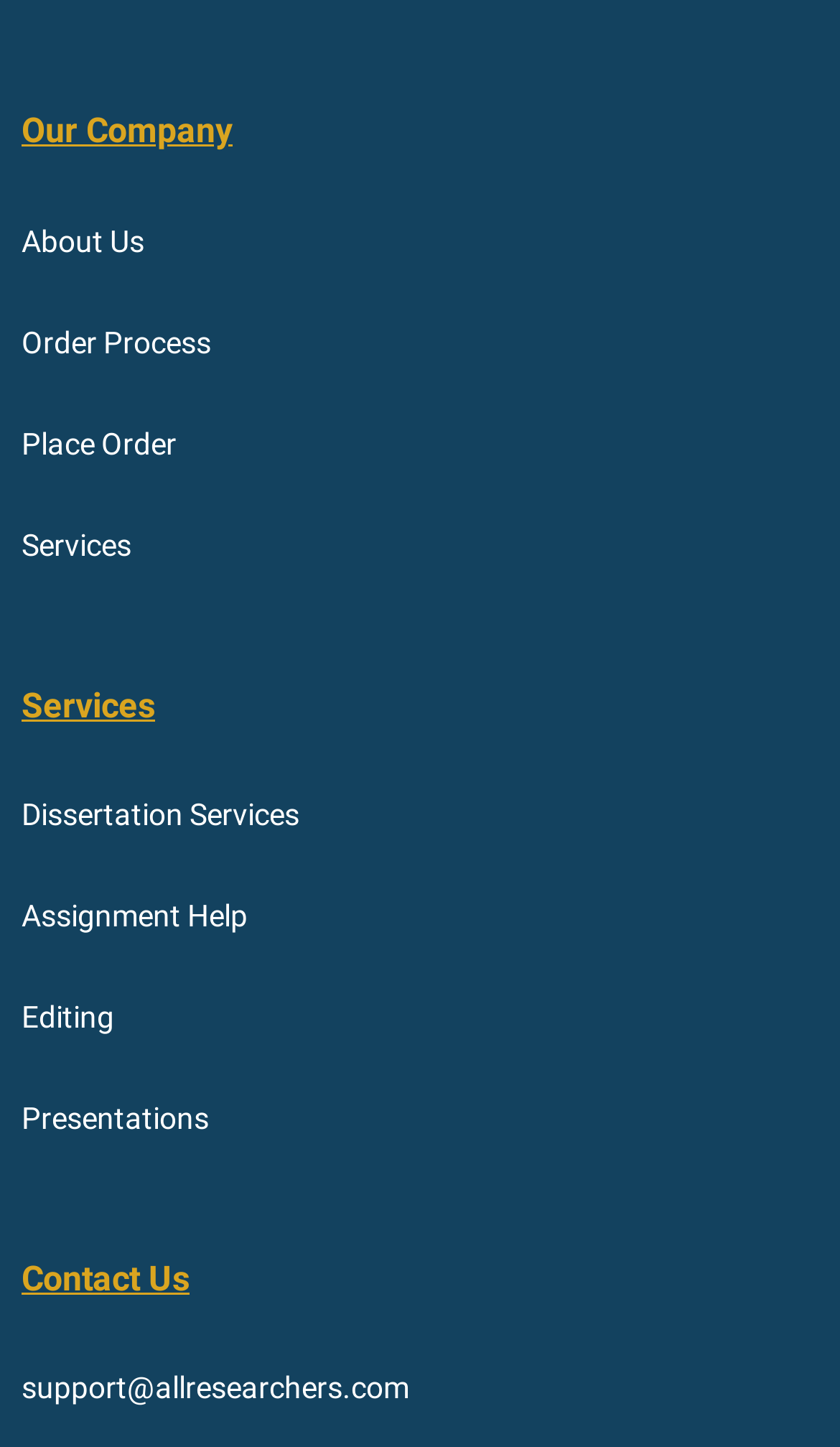Find the bounding box coordinates of the element's region that should be clicked in order to follow the given instruction: "explore dissertation services". The coordinates should consist of four float numbers between 0 and 1, i.e., [left, top, right, bottom].

[0.026, 0.551, 0.356, 0.575]